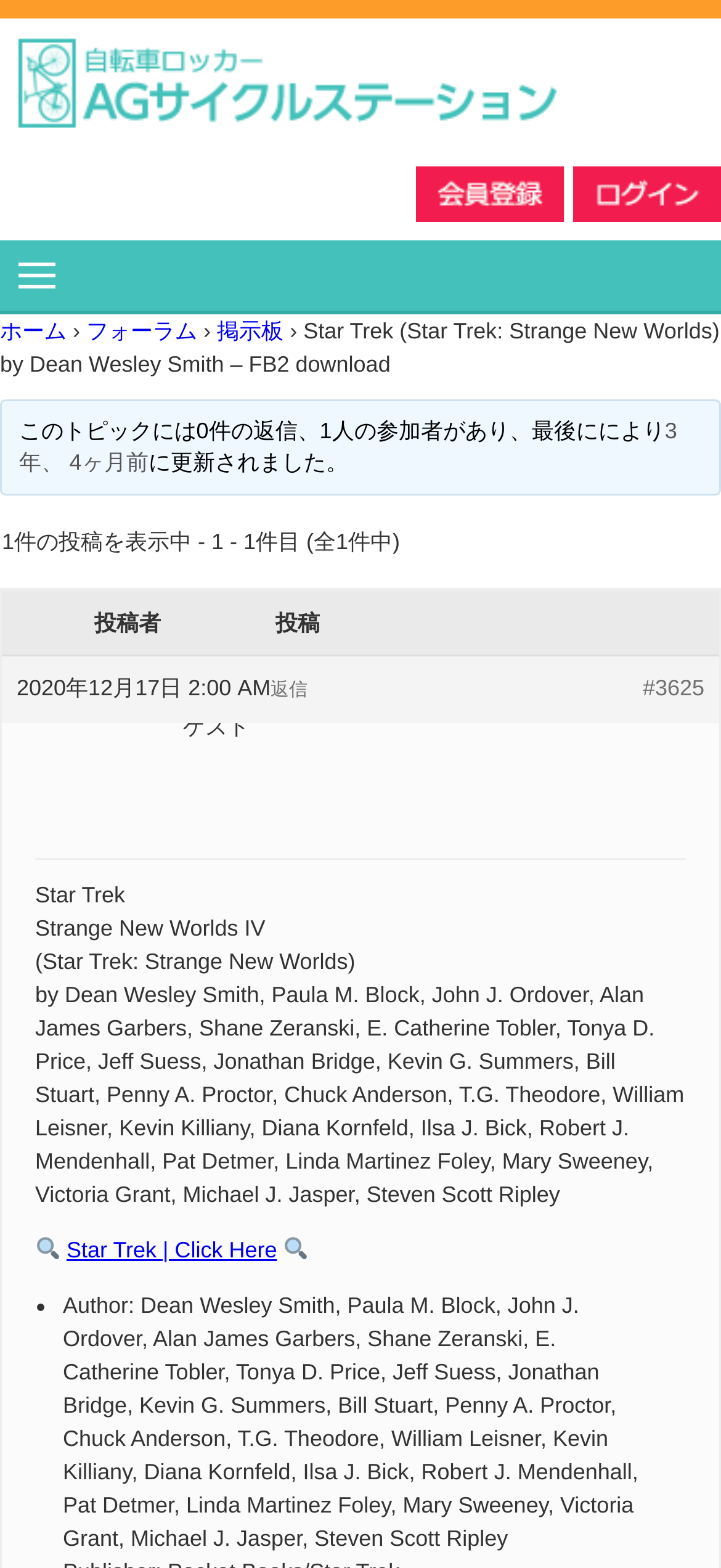Please examine the image and provide a detailed answer to the question: What is the date of the latest post?

I looked at the text content of the webpage and found that the date of the latest post is 2020年12月17日 2:00 AM, as indicated by the text '2020年12月17日 2:00 AM'.